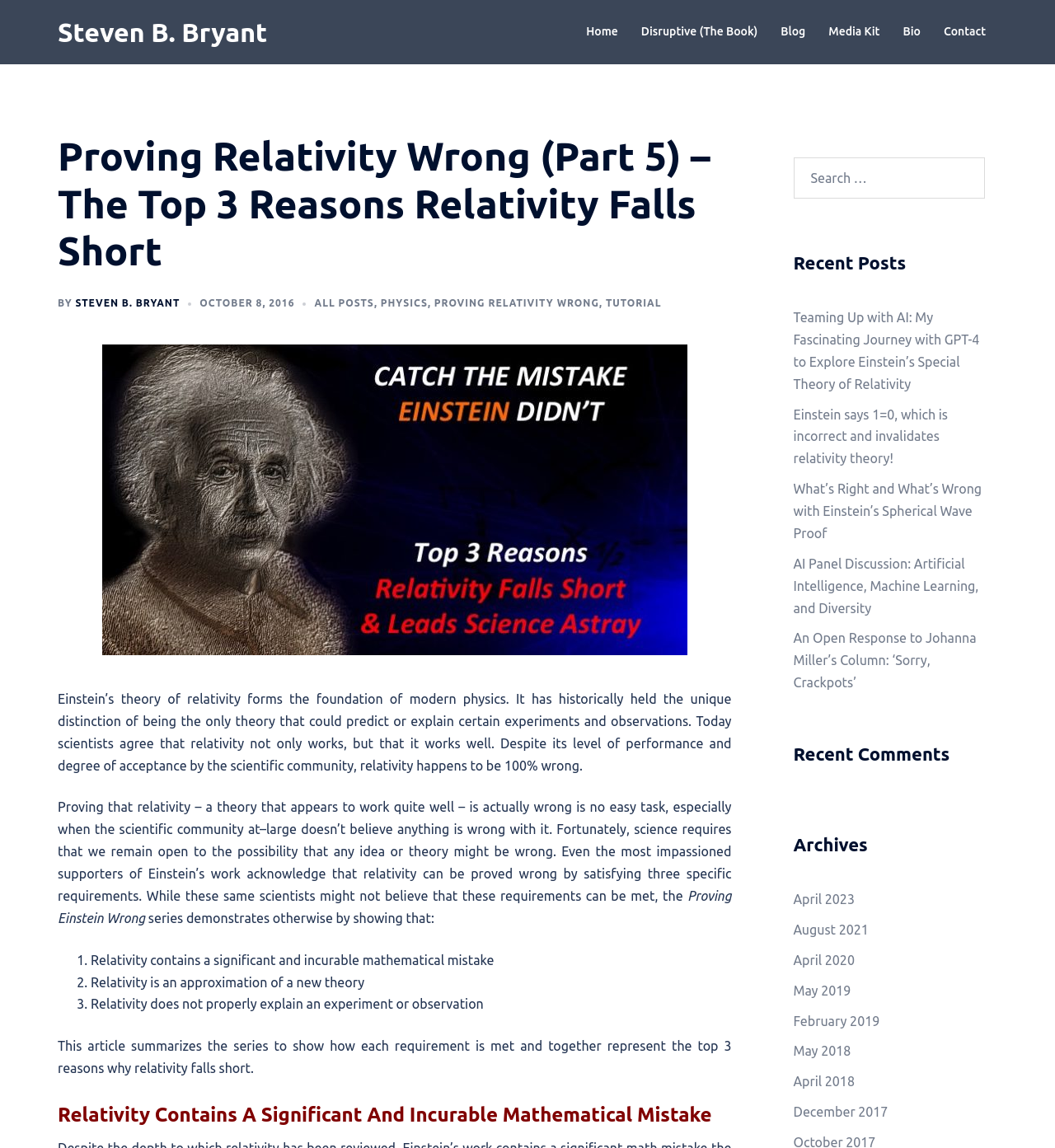Craft a detailed narrative of the webpage's structure and content.

This webpage is about proving Einstein's theory of relativity wrong, specifically focusing on the top 3 reasons why relativity falls short. At the top of the page, there is a heading with the title "Proving Relativity Wrong (Part 5) – The Top 3 Reasons Relativity Falls Short – Steven B. Bryant" and a link to the author's name, Steven B. Bryant. Below this, there are several links to other pages on the website, including "Home", "Disruptive (The Book)", "Blog", "Media Kit", "Bio", and "Contact".

The main content of the page is divided into several sections. The first section has a heading that summarizes the article, followed by a brief introduction to Einstein's theory of relativity and its limitations. The next section lists three specific requirements that need to be met to prove relativity wrong, along with a brief explanation of each requirement.

Below this, there is a section with a heading "Proving Einstein Wrong" that summarizes the series of articles that demonstrate how each of the three requirements can be met. This is followed by a list of three points, each explaining how relativity can be proved wrong, including a mathematical mistake, an approximation of a new theory, and a failure to explain an experiment or observation.

On the right side of the page, there is a search bar with a label "Search for:" and a text input field. Below this, there are several sections, including "Recent Posts", "Recent Comments", and "Archives", each with a list of links to other articles or pages on the website. The "Recent Posts" section lists five article titles, while the "Archives" section lists several months and years with links to corresponding archives.